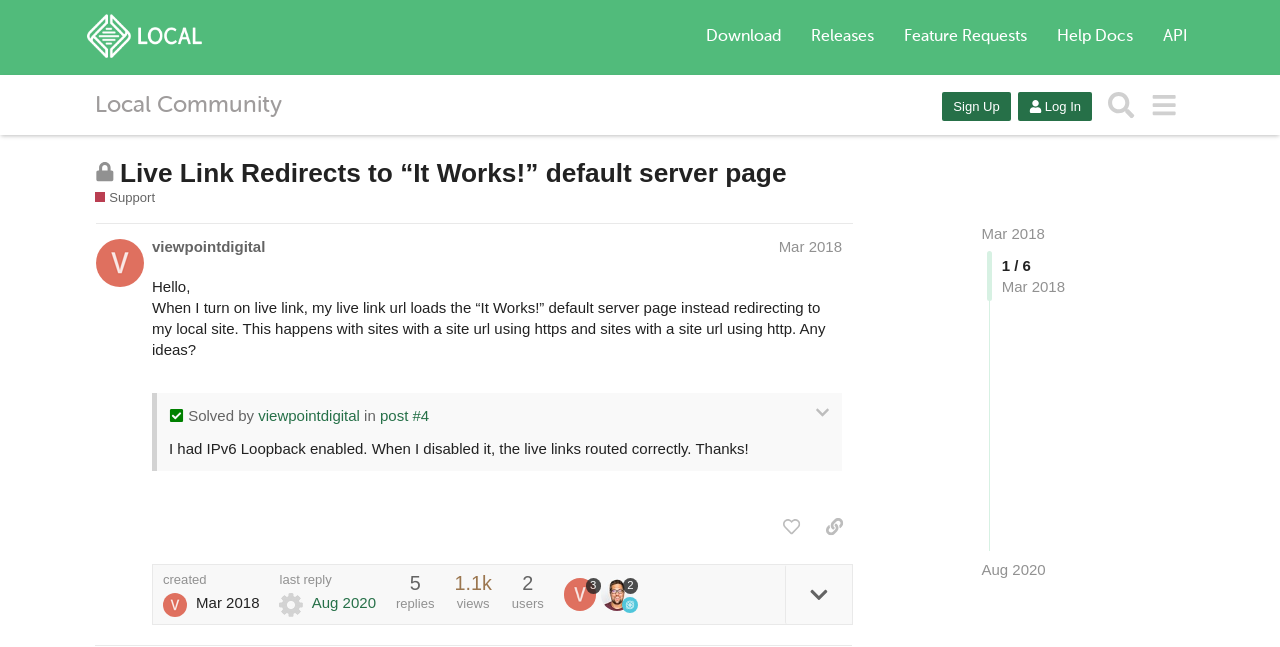Provide a thorough description of this webpage.

This webpage is a support forum discussion page. At the top, there are several links to different sections of the website, including "Local", "Download", "Releases", "Feature Requests", "Help Docs", and "API". Below these links, there is a header section with a link to "Local Community" and buttons to "Sign Up", "Log In", and "Search". 

The main content of the page is a discussion thread about an issue with Live Link redirecting to the "It Works!" default server page instead of the local site. The thread is closed, and there is a heading that indicates this. The original post is from "viewpointdigital" in March 2018, and it describes the problem they encountered. 

Below the original post, there are several replies and comments from other users. One of the replies is marked as the solution to the problem, and it indicates that the issue was resolved by disabling IPv6 Loopback. There are also buttons to "like" and "copy a link to" the post, as well as a quote from the post. 

Throughout the page, there are various images, including icons and avatars, as well as links to other posts and users. The page also displays information about the number of replies, views, and users involved in the discussion. At the bottom of the page, there are links to other pages in the discussion thread.